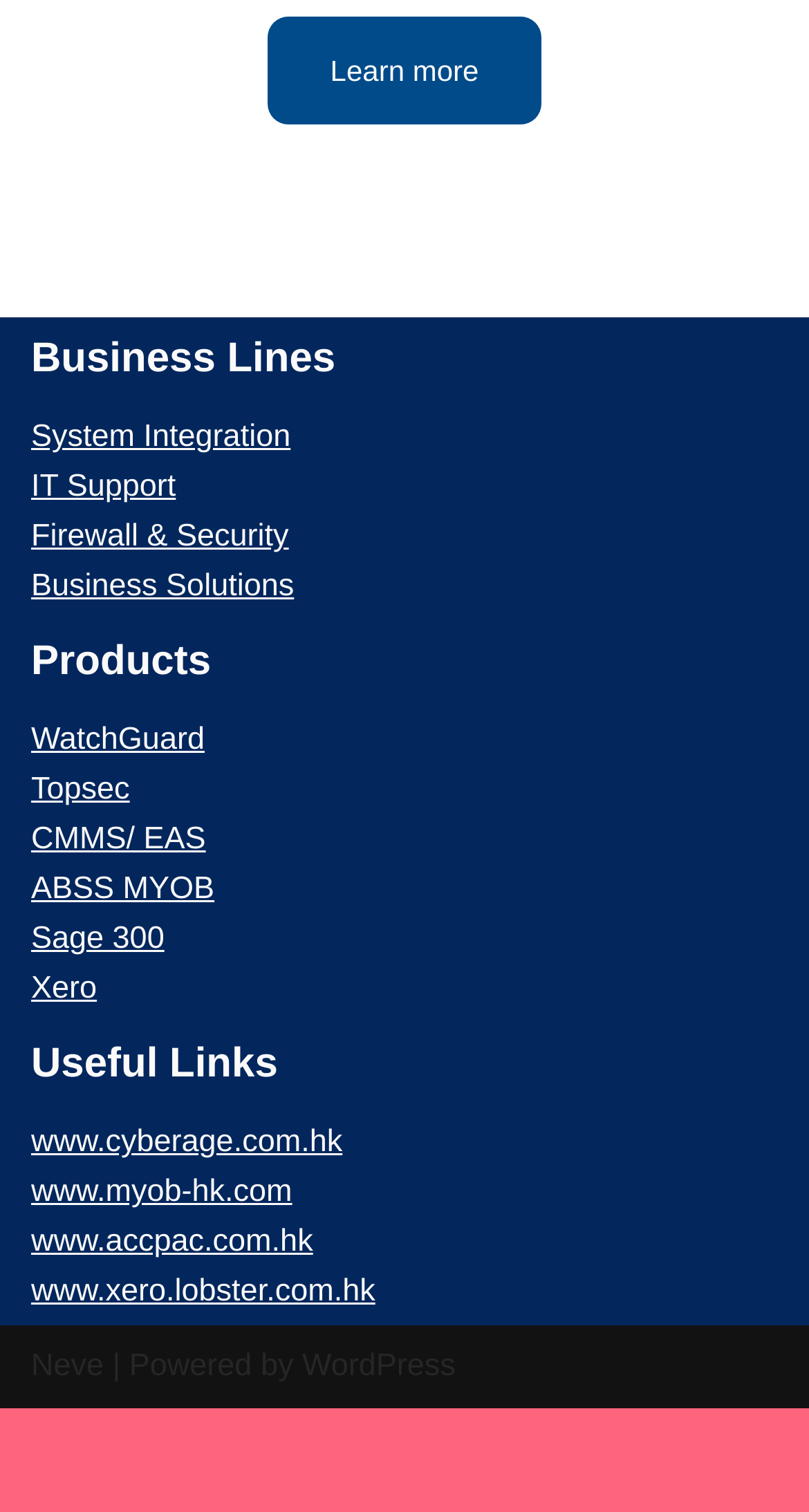Answer with a single word or phrase: 
What is the last product listed?

Xero